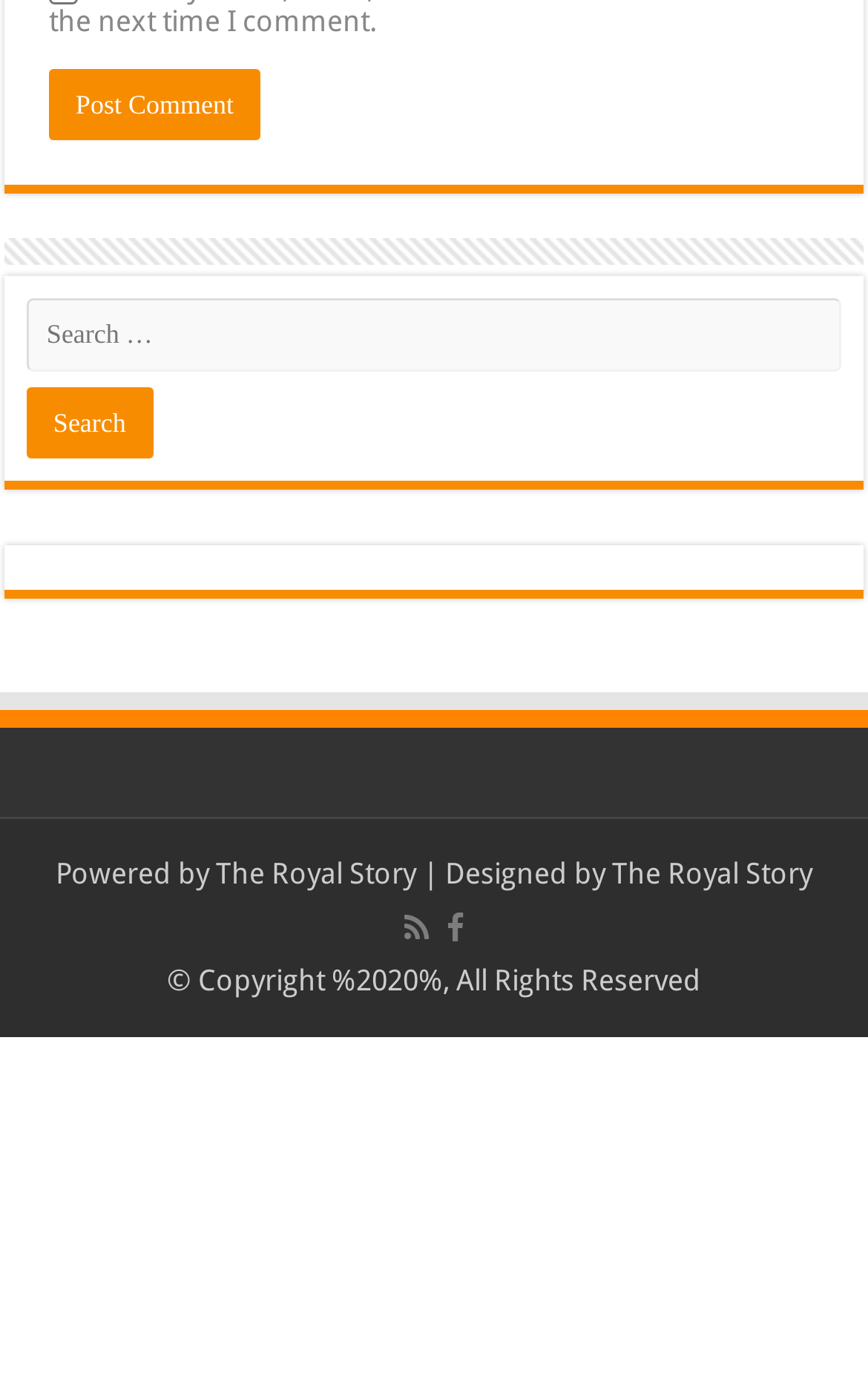Identify the bounding box coordinates for the element that needs to be clicked to fulfill this instruction: "Click the 'Search' button". Provide the coordinates in the format of four float numbers between 0 and 1: [left, top, right, bottom].

[0.031, 0.278, 0.176, 0.329]